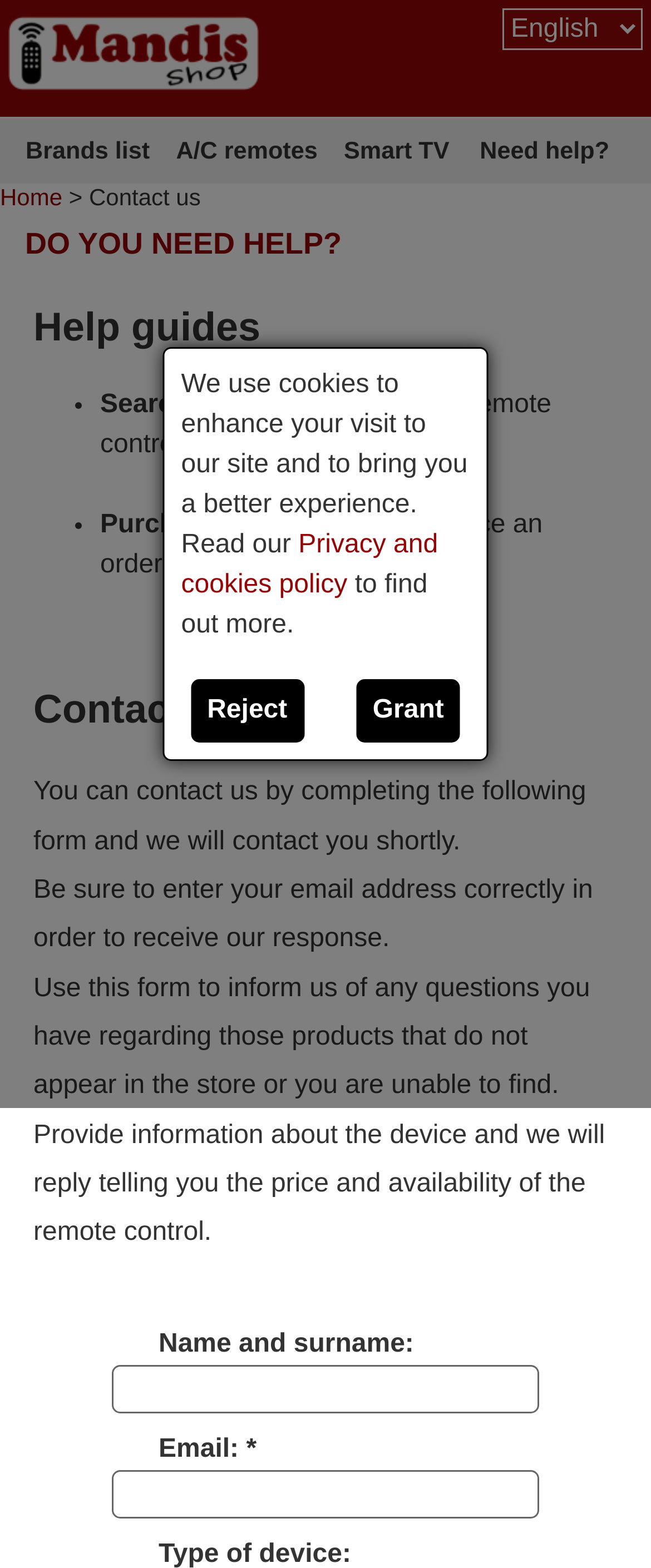Using the description: "parent_node: Name and surname: name="nom"", determine the UI element's bounding box coordinates. Ensure the coordinates are in the format of four float numbers between 0 and 1, i.e., [left, top, right, bottom].

[0.172, 0.87, 0.828, 0.901]